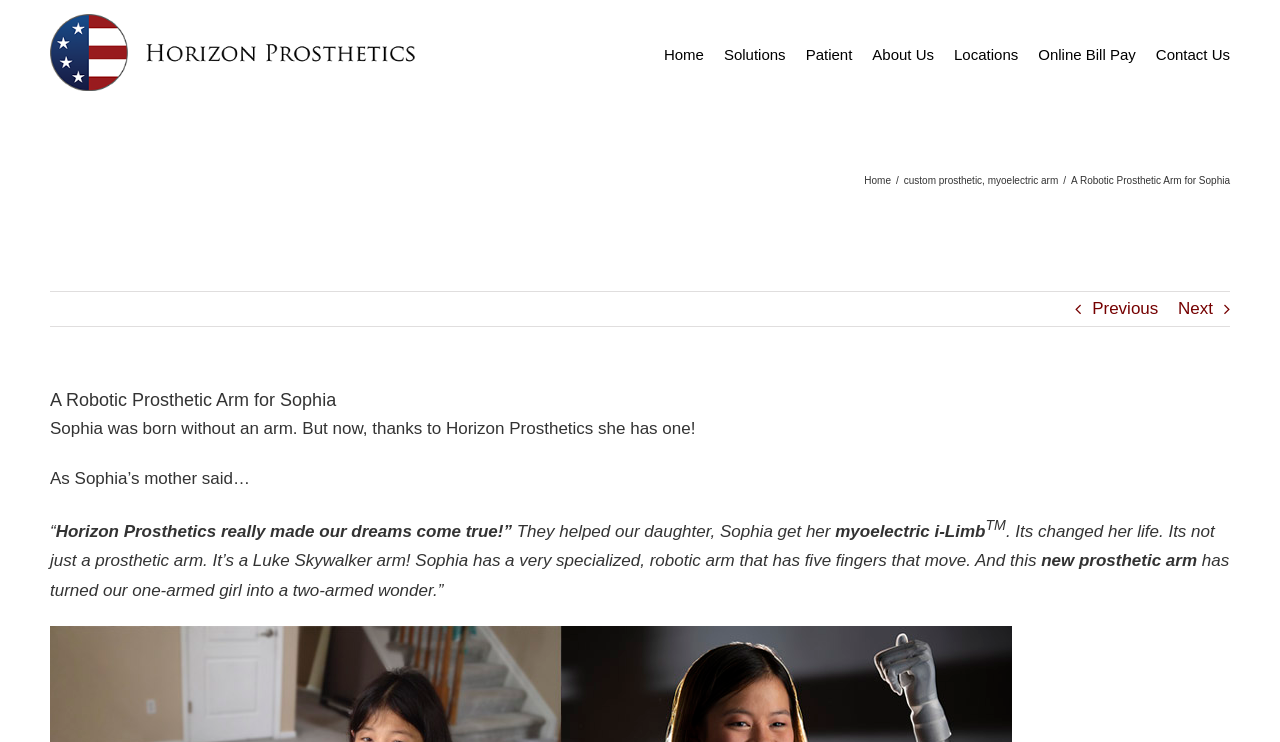Identify the bounding box coordinates of the part that should be clicked to carry out this instruction: "Go to Home page".

[0.519, 0.013, 0.55, 0.129]